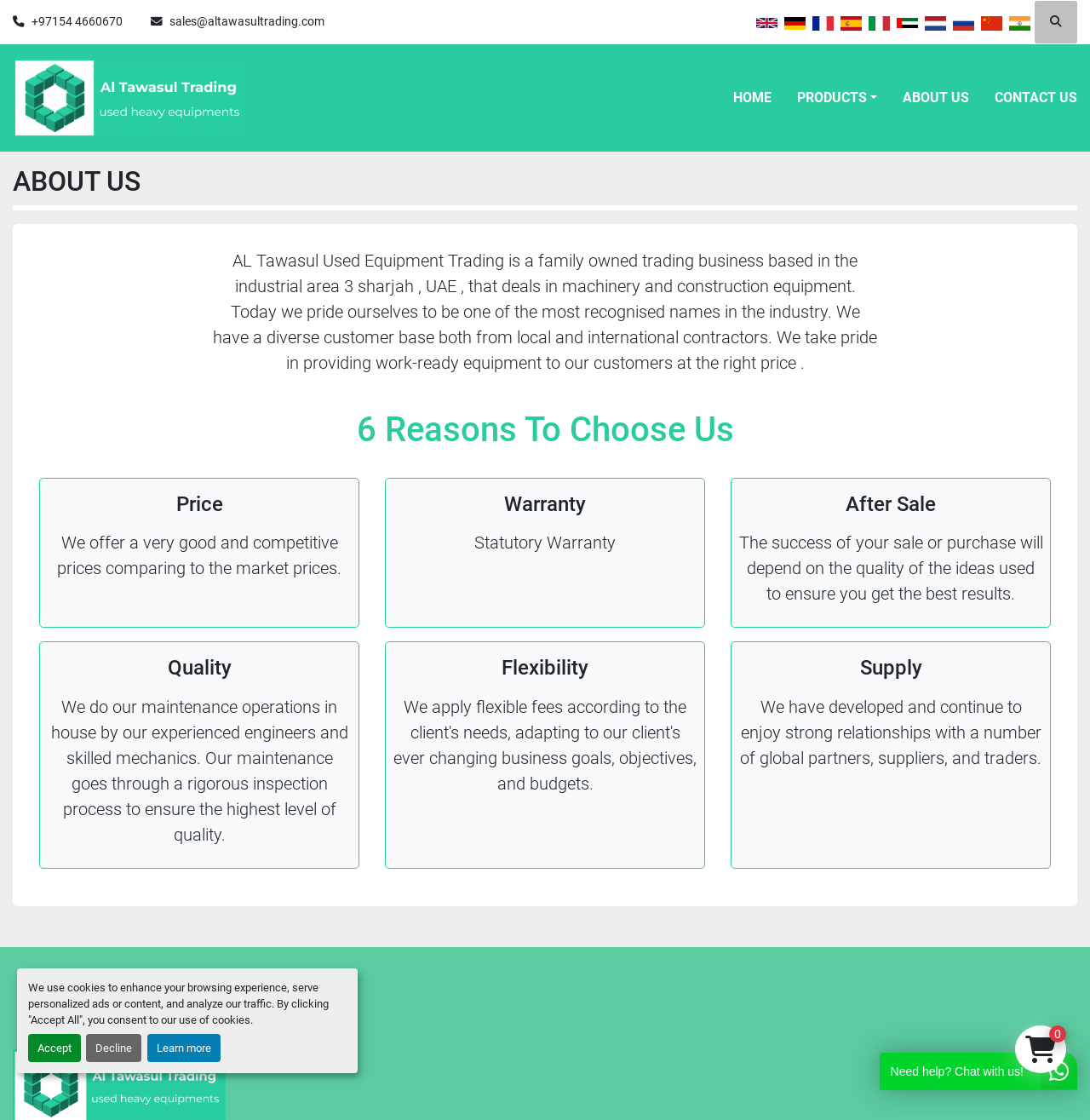What is the company's approach to maintenance?
Based on the image, provide your answer in one word or phrase.

In-house maintenance